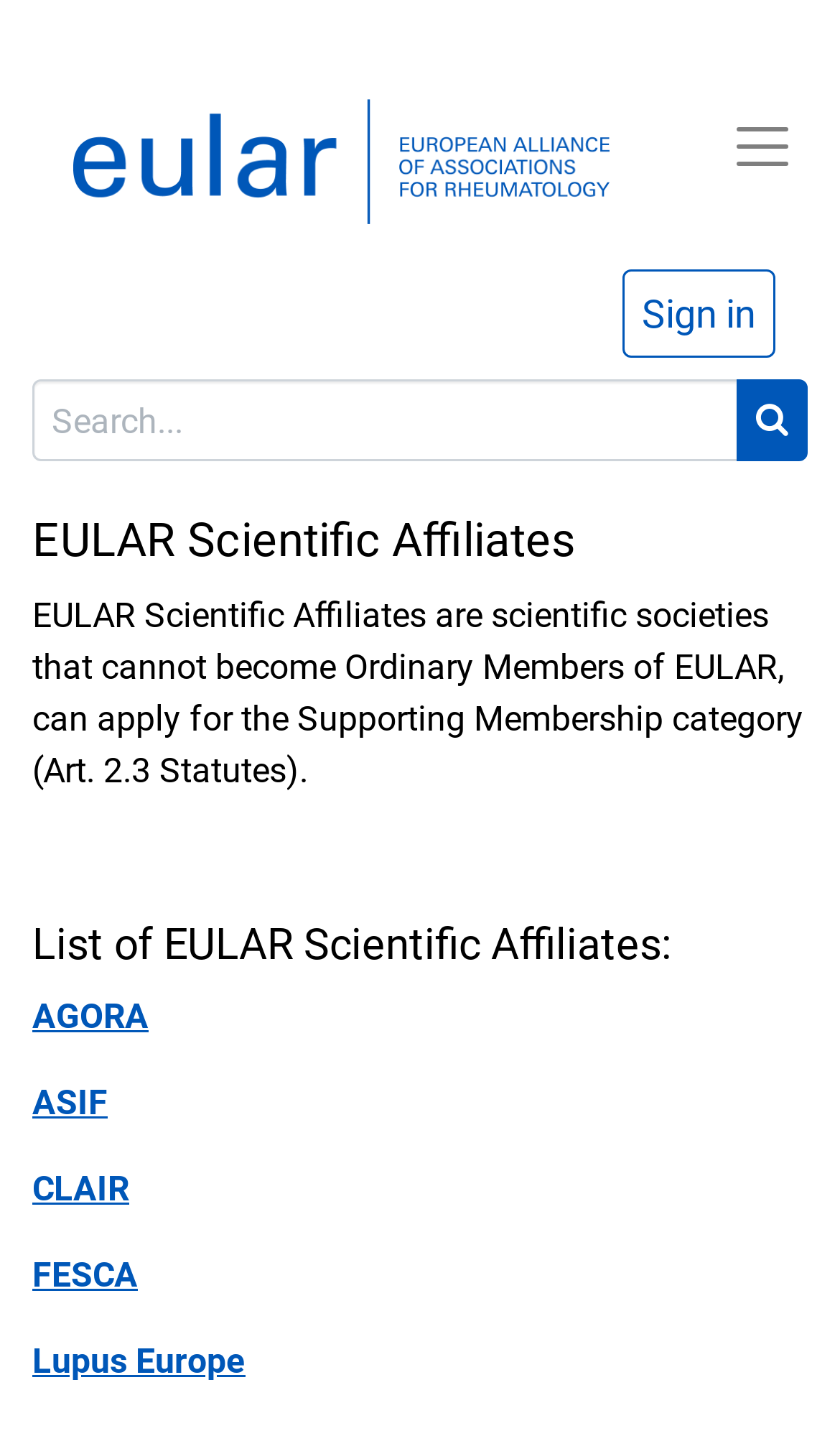Find the bounding box coordinates of the UI element according to this description: "name="search" placeholder="Search..."".

[0.038, 0.265, 0.879, 0.322]